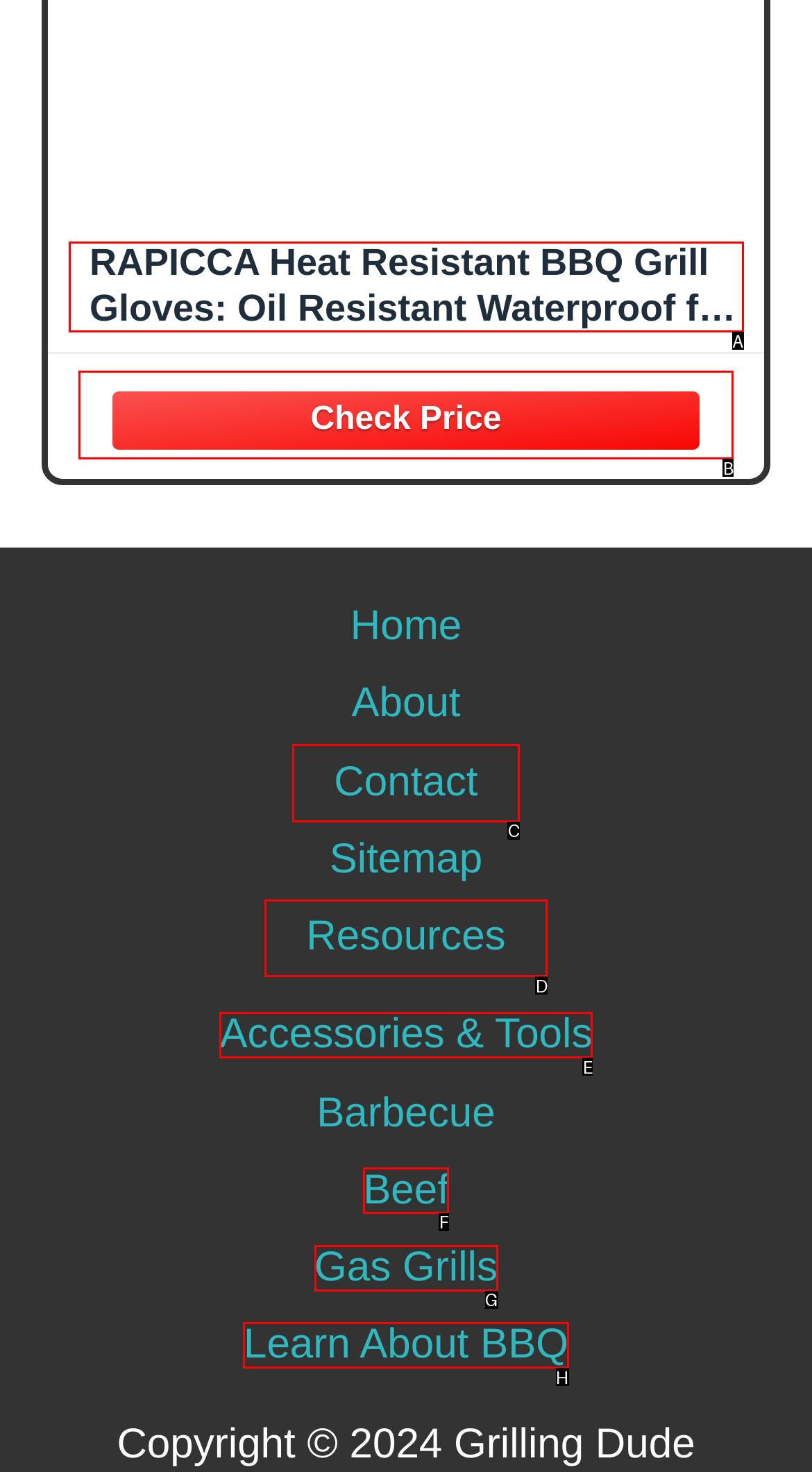Point out the HTML element I should click to achieve the following: Check the price of RAPICCA Heat Resistant BBQ Grill Gloves Reply with the letter of the selected element.

B